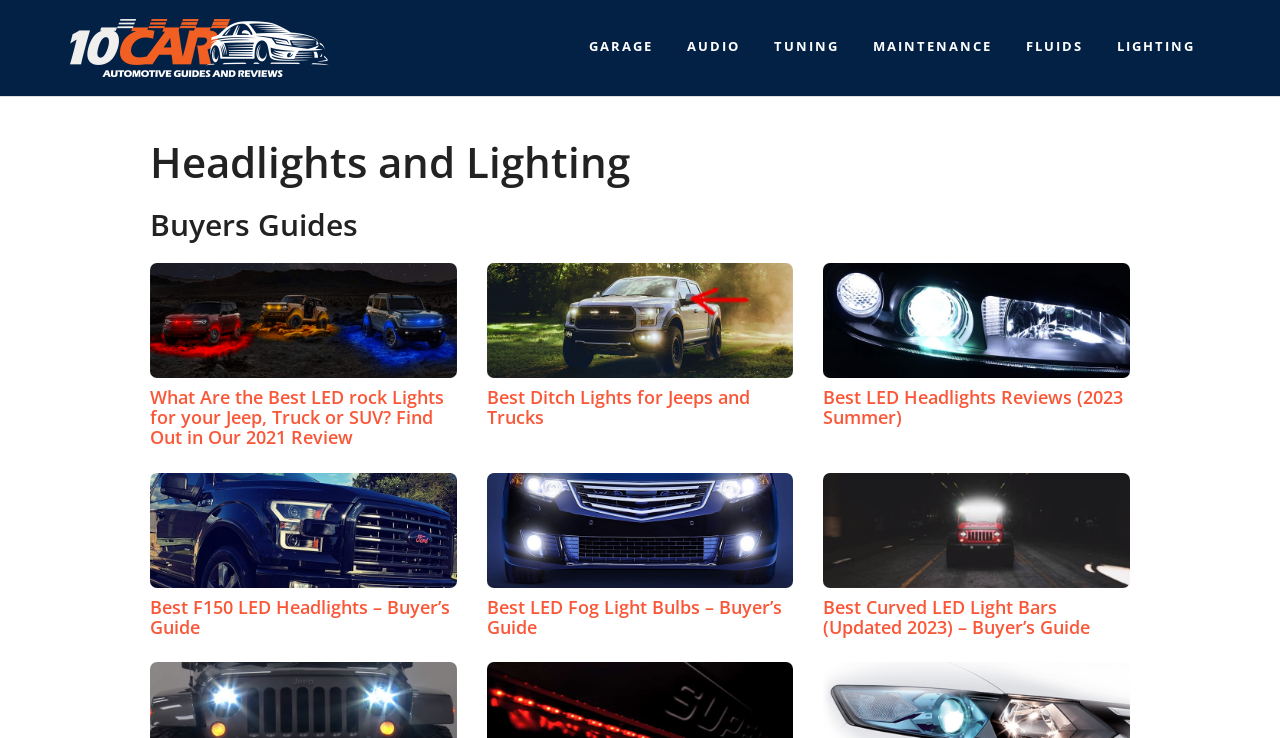Offer a meticulous description of the webpage's structure and content.

The webpage is focused on "Headlights and Lighting" and appears to be a resource for buyers, providing guides, information, and tutorials. At the top, there are three "Skip to" links, allowing users to navigate to primary navigation, content, or footer. 

Below these links, there is a main navigation section with links to different categories, including "GARAGE", "AUDIO", "TUNING", "MAINTENANCE", "FLUIDS", and "LIGHTING". The "LIGHTING" category is highlighted, indicating that it is the current section.

The main content area is divided into several sections, each with a heading and links to related articles or guides. The first section is titled "Headlights and Lighting" and has a subheading "Buyers Guides". Below this, there are three columns of links, each with a heading and a brief description. The left column has links to articles about LED rock lights, ditch lights, and FORD F-150 LED headlights. The middle column has links to articles about best LED headlights, F150 LED headlights, and LED fog light bulbs. The right column has links to articles about curved LED light bars, Jeep Wrangler LED headlights, and Super-Tailgate-Light-Bars.

Each article link has a corresponding image, and some links have a brief description or summary. The images are positioned above their corresponding links. The overall layout is organized, with clear headings and concise text, making it easy to navigate and find relevant information.